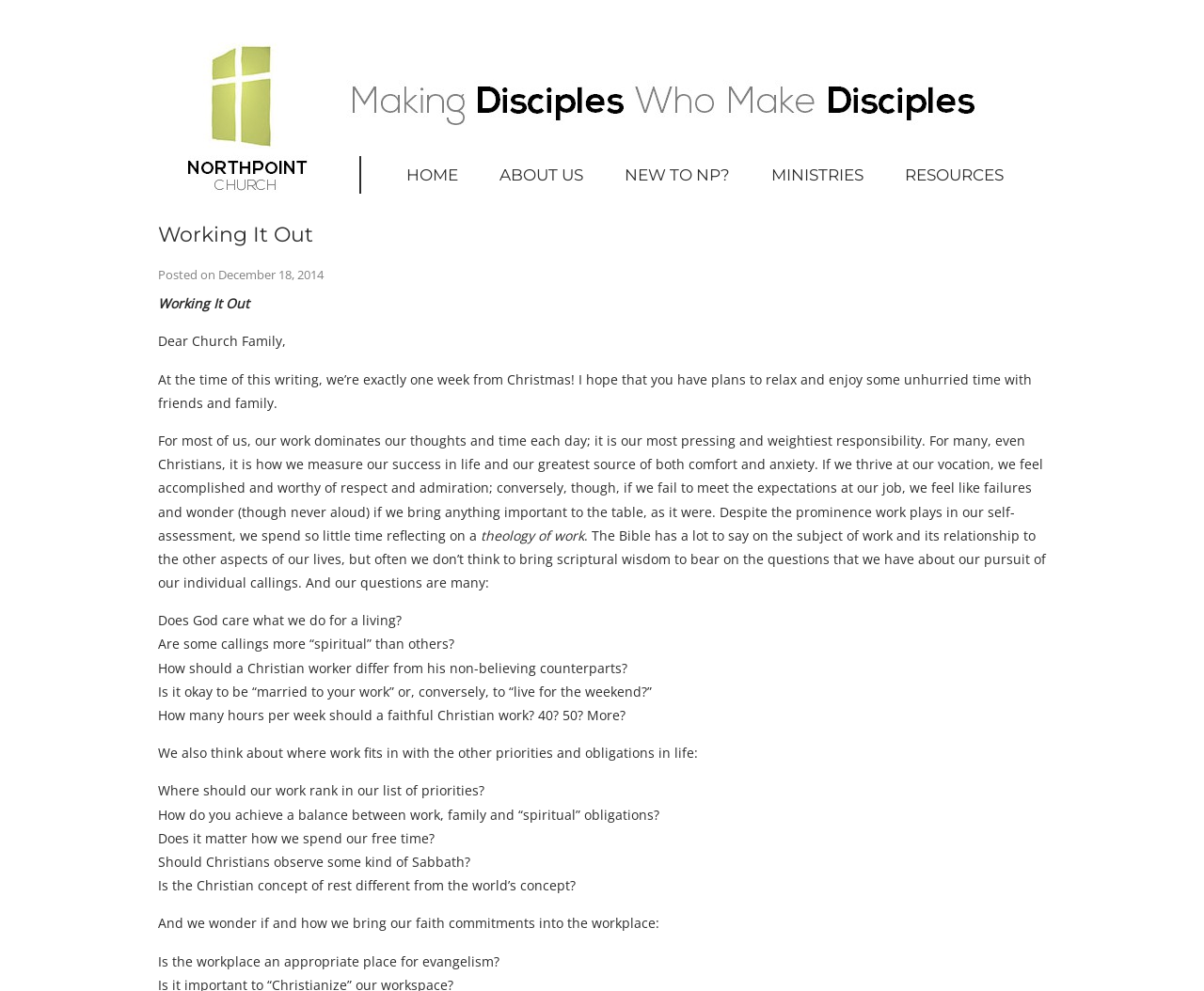Please determine the bounding box coordinates for the UI element described here. Use the format (top-left x, top-left y, bottom-right x, bottom-right y) with values bounded between 0 and 1: New to NP?

[0.501, 0.157, 0.623, 0.195]